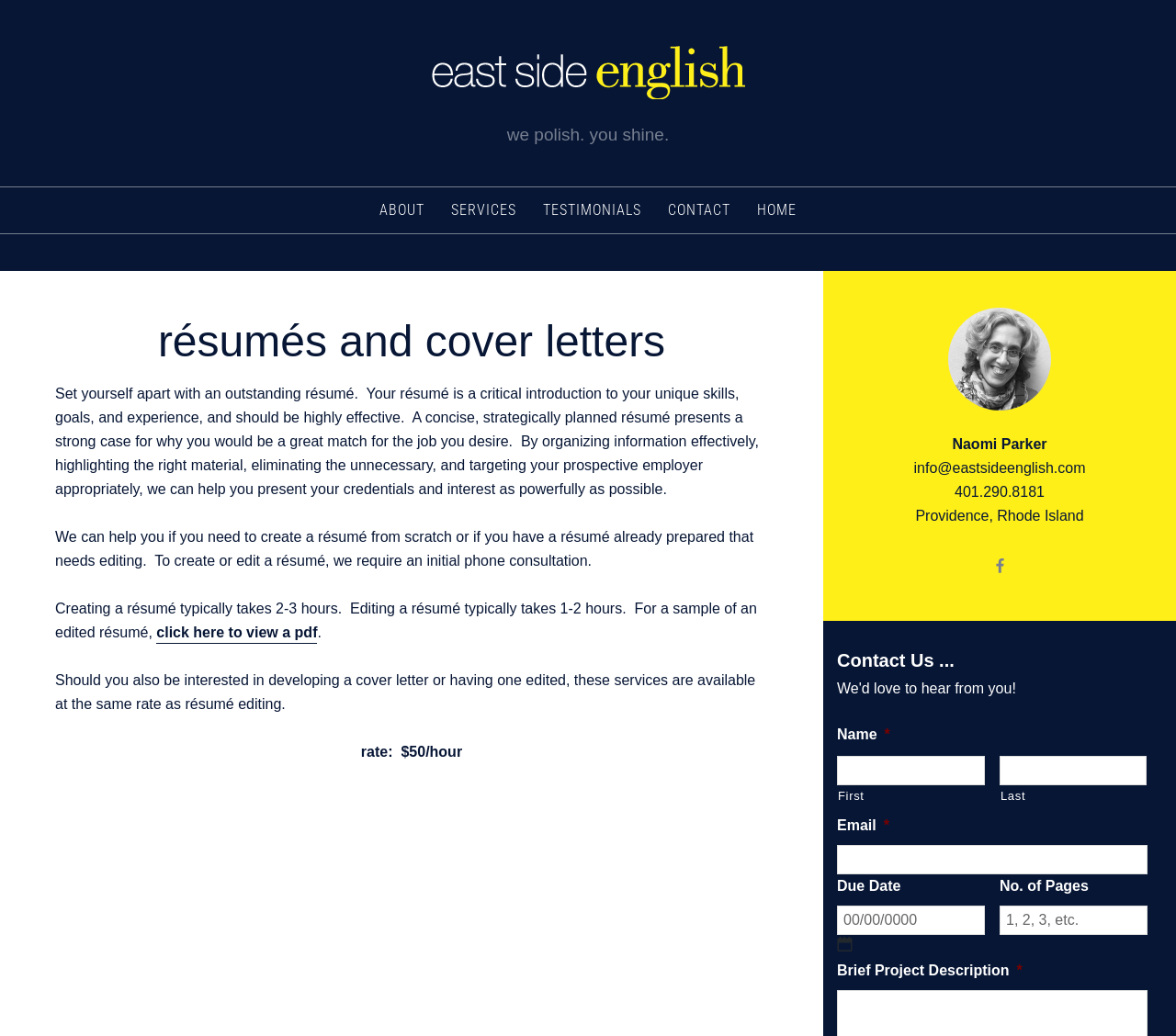Determine the bounding box coordinates of the UI element described by: "Testimonials".

[0.452, 0.181, 0.555, 0.225]